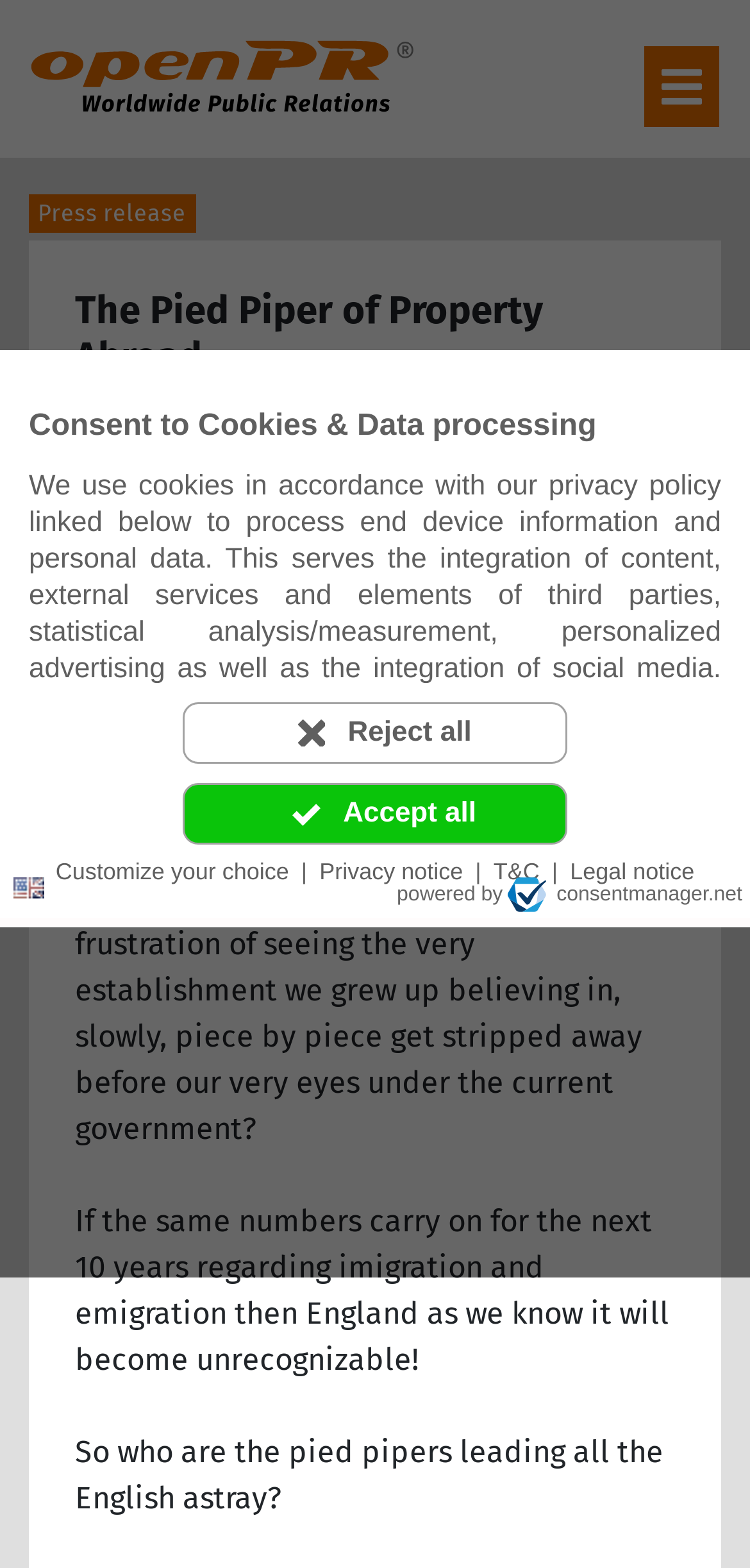What is the date of the press release?
Please ensure your answer is as detailed and informative as possible.

The date of the press release is 12-08-2005, as indicated by the text '12-08-2005 08:16 AM CET' on the webpage. This suggests that the press release was published on this date.